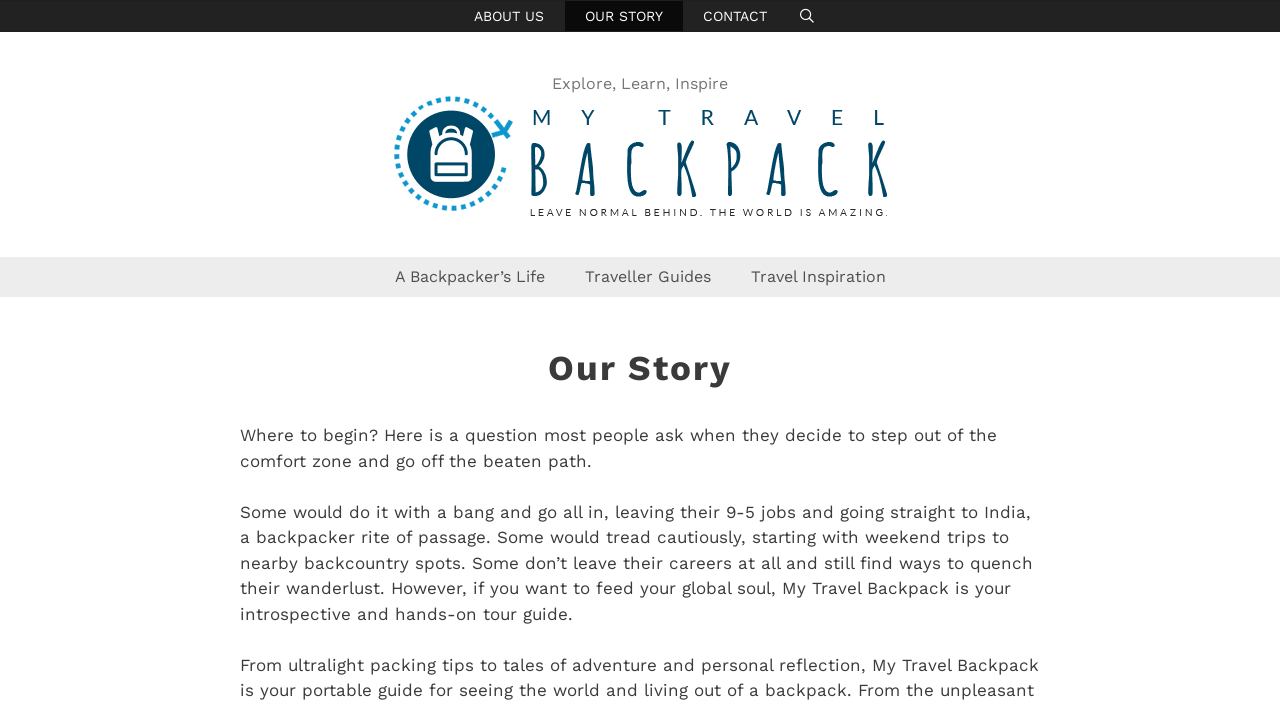Construct a comprehensive caption that outlines the webpage's structure and content.

The webpage is a travel blog called "My Travel Backpack" that offers practical tips and tales of adventure and discovery from three intrepid backpackers. At the top of the page, there is a navigation menu with four links: "ABOUT US", "OUR STORY", "CONTACT", and "Open Search Bar". Below the navigation menu, there is a banner with a logo and a tagline "Explore, Learn, Inspire". The logo is an image with the text "My Travel Backpack" written on it.

On the left side of the page, there are three links: "A Backpacker’s Life", "Traveller Guides", and "Travel Inspiration". The "Travel Inspiration" link is followed by a header with the title "Our Story". Below the header, there is a paragraph of text that asks the question "Where to begin?" and discusses different approaches to starting a travel journey. The text continues in another paragraph, describing how "My Travel Backpack" can be a helpful resource for those looking to feed their wanderlust.

Overall, the webpage appears to be a personal travel blog that shares stories and advice from the authors' own experiences. The layout is clean and easy to navigate, with clear headings and concise text.